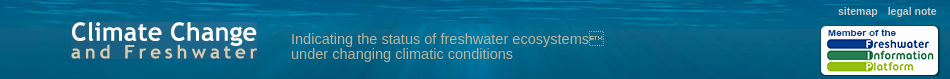What is the color of the backdrop?
Using the image as a reference, answer the question in detail.

The title 'Climate Change and Freshwater' is set against a tranquil blue backdrop, reflecting the aquatic environment, which suggests that the color of the backdrop is tranquil blue.